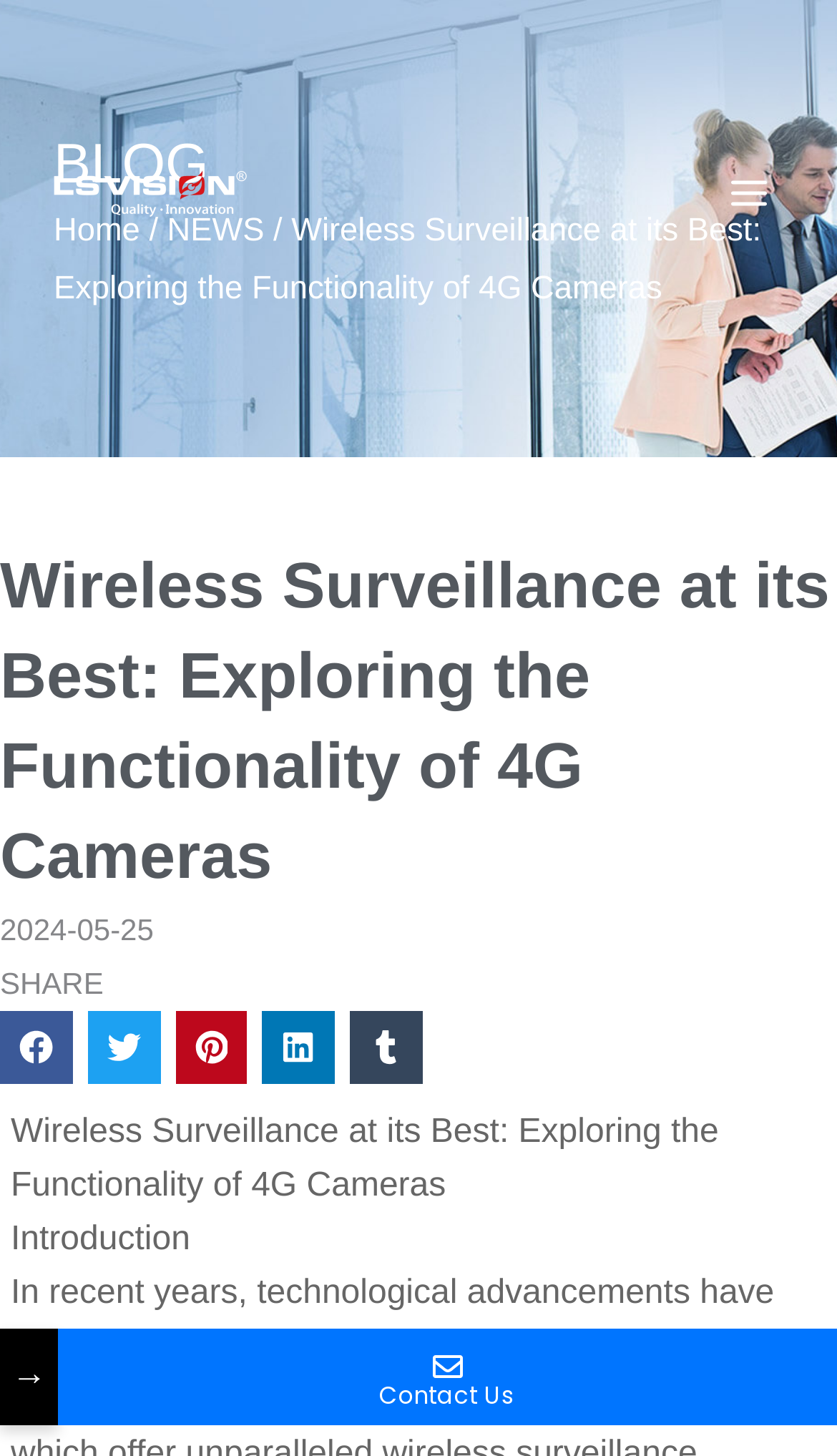Please specify the bounding box coordinates of the clickable region necessary for completing the following instruction: "Click the LS VISION logo". The coordinates must consist of four float numbers between 0 and 1, i.e., [left, top, right, bottom].

[0.051, 0.114, 0.308, 0.151]